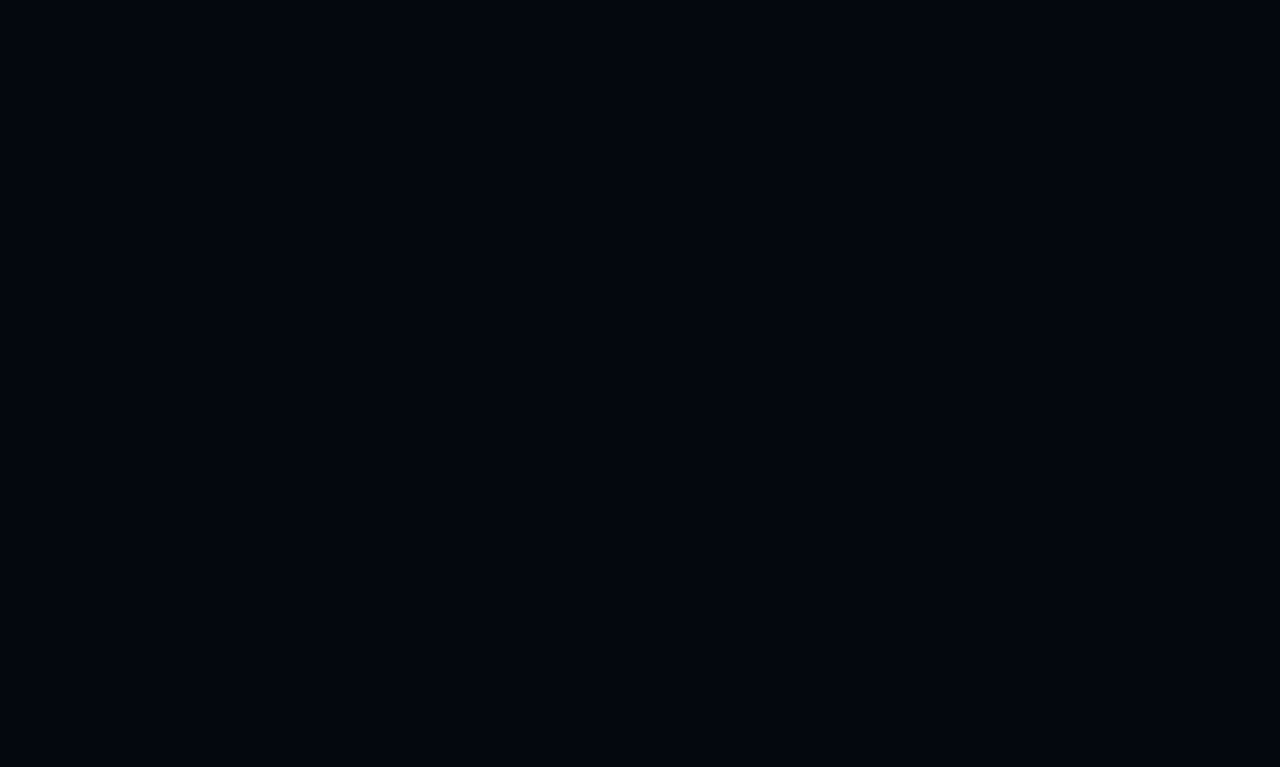Please identify the bounding box coordinates of the clickable element to fulfill the following instruction: "Visit the Tucson office location". The coordinates should be four float numbers between 0 and 1, i.e., [left, top, right, bottom].

[0.54, 0.32, 0.672, 0.368]